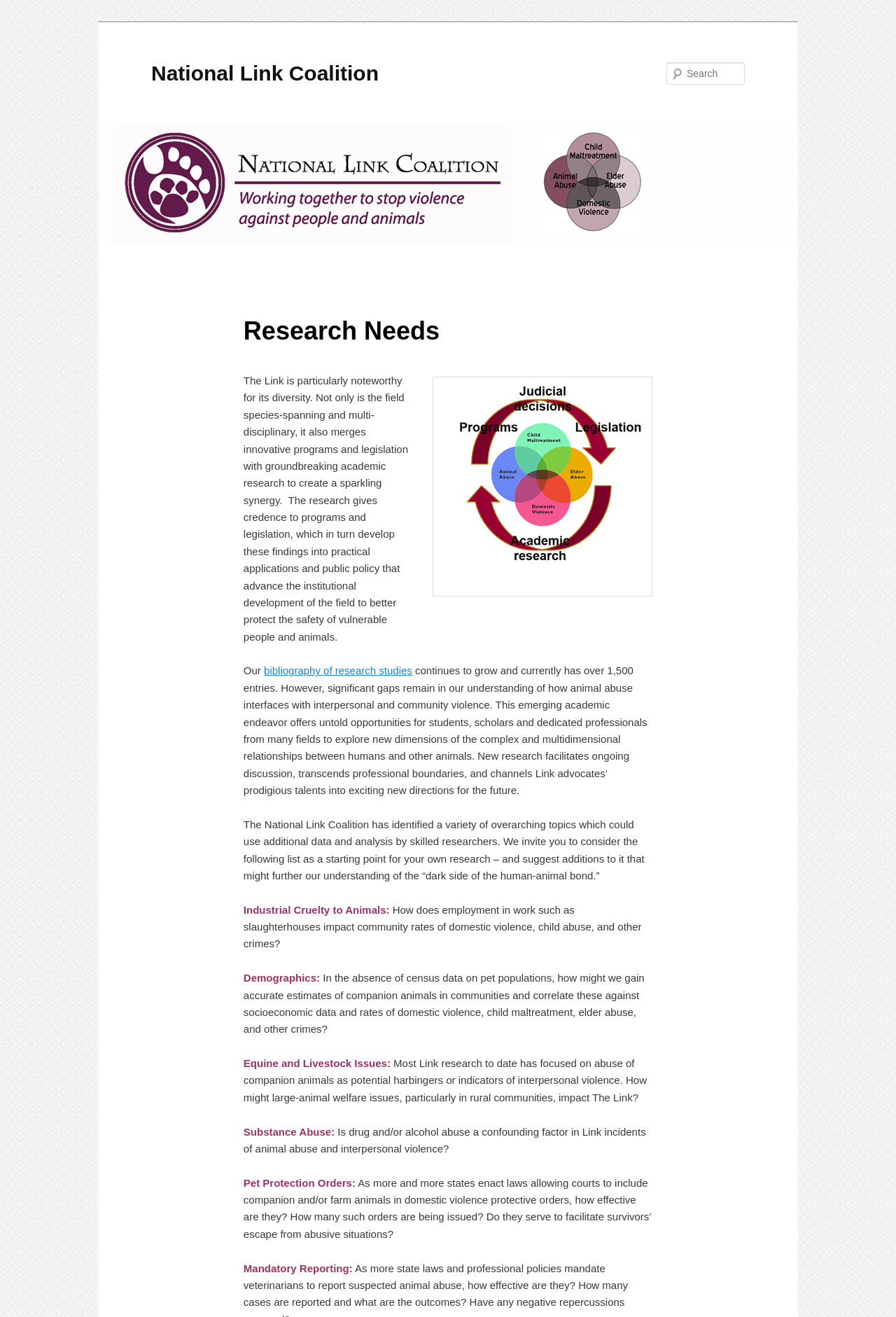Identify and provide the bounding box for the element described by: "National Link Coalition".

[0.169, 0.047, 0.423, 0.064]